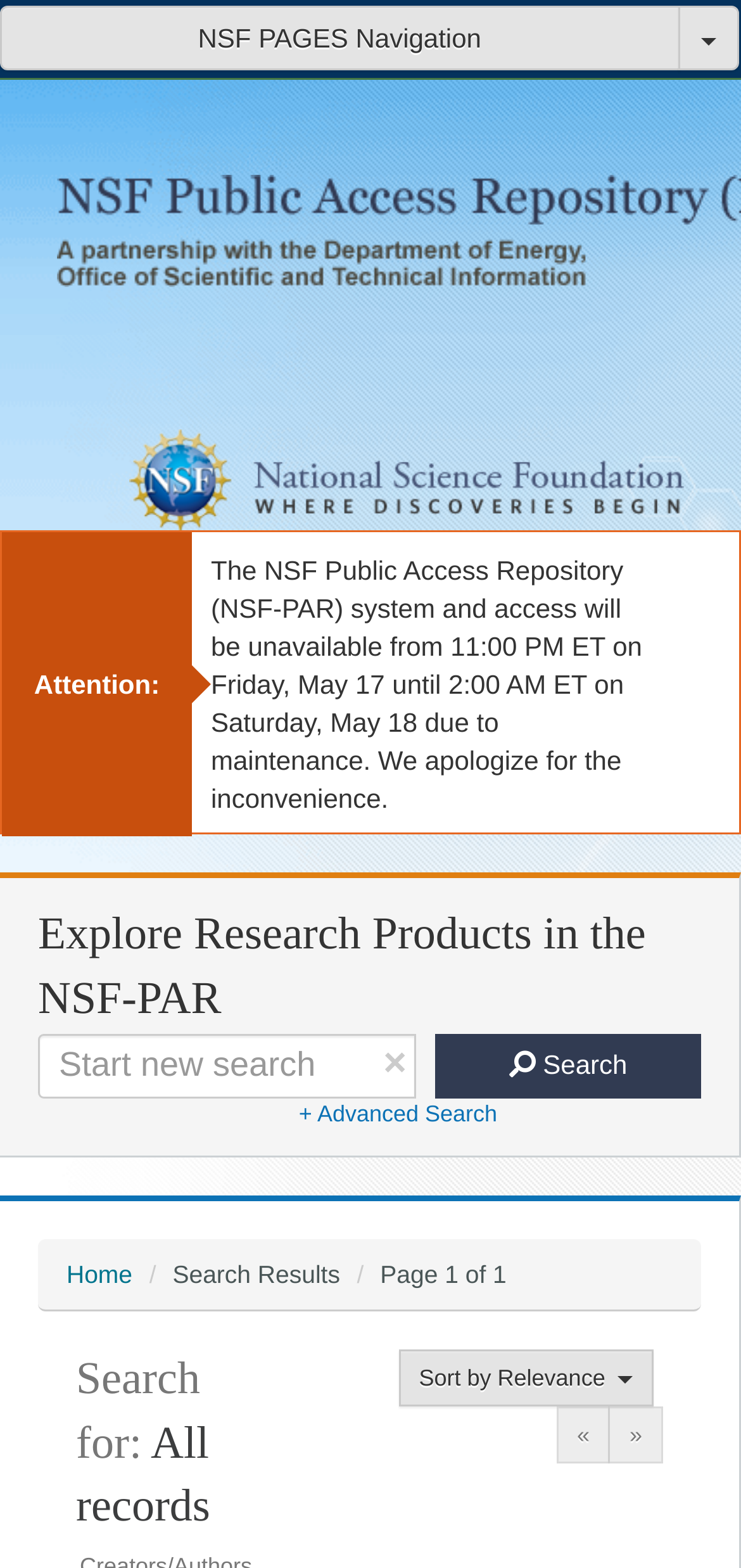Indicate the bounding box coordinates of the clickable region to achieve the following instruction: "Go to Home page."

[0.09, 0.804, 0.179, 0.822]